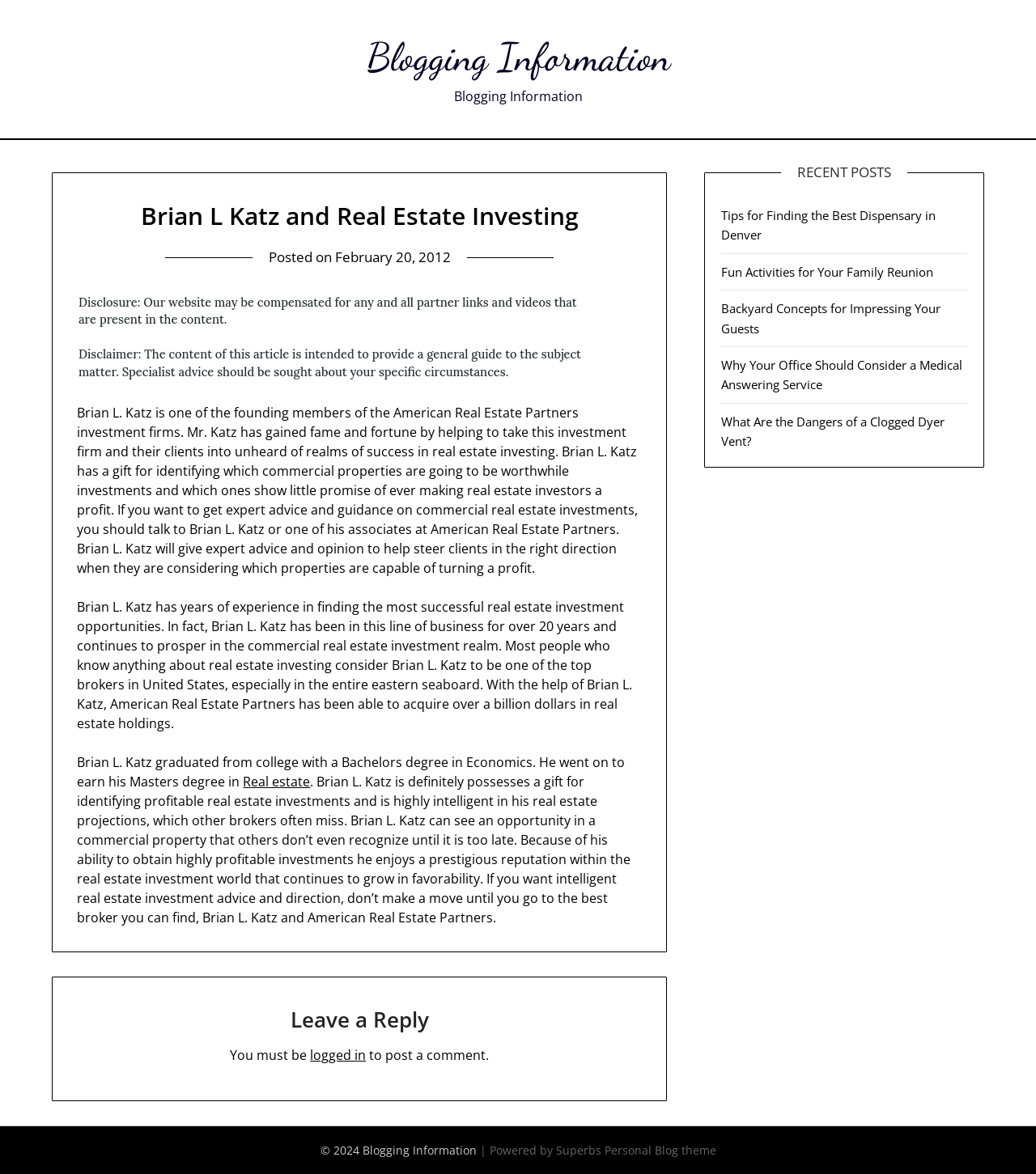Provide a brief response to the question below using one word or phrase:
What is the name of the person described in the article?

Brian L. Katz